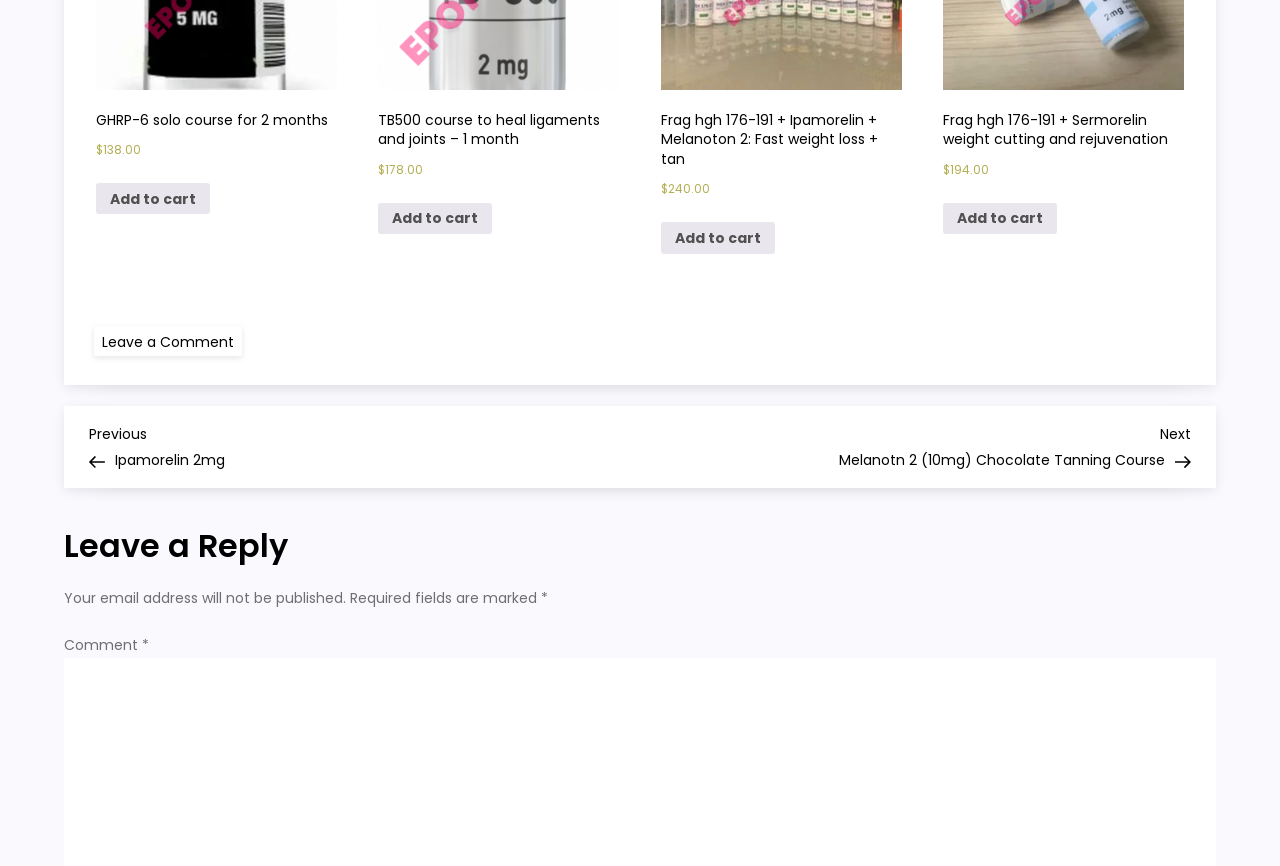Analyze the image and provide a detailed answer to the question: What is the purpose of the 'Add to cart' links?

The 'Add to cart' links are associated with each product heading, suggesting that their purpose is to allow users to add the corresponding products to their cart.